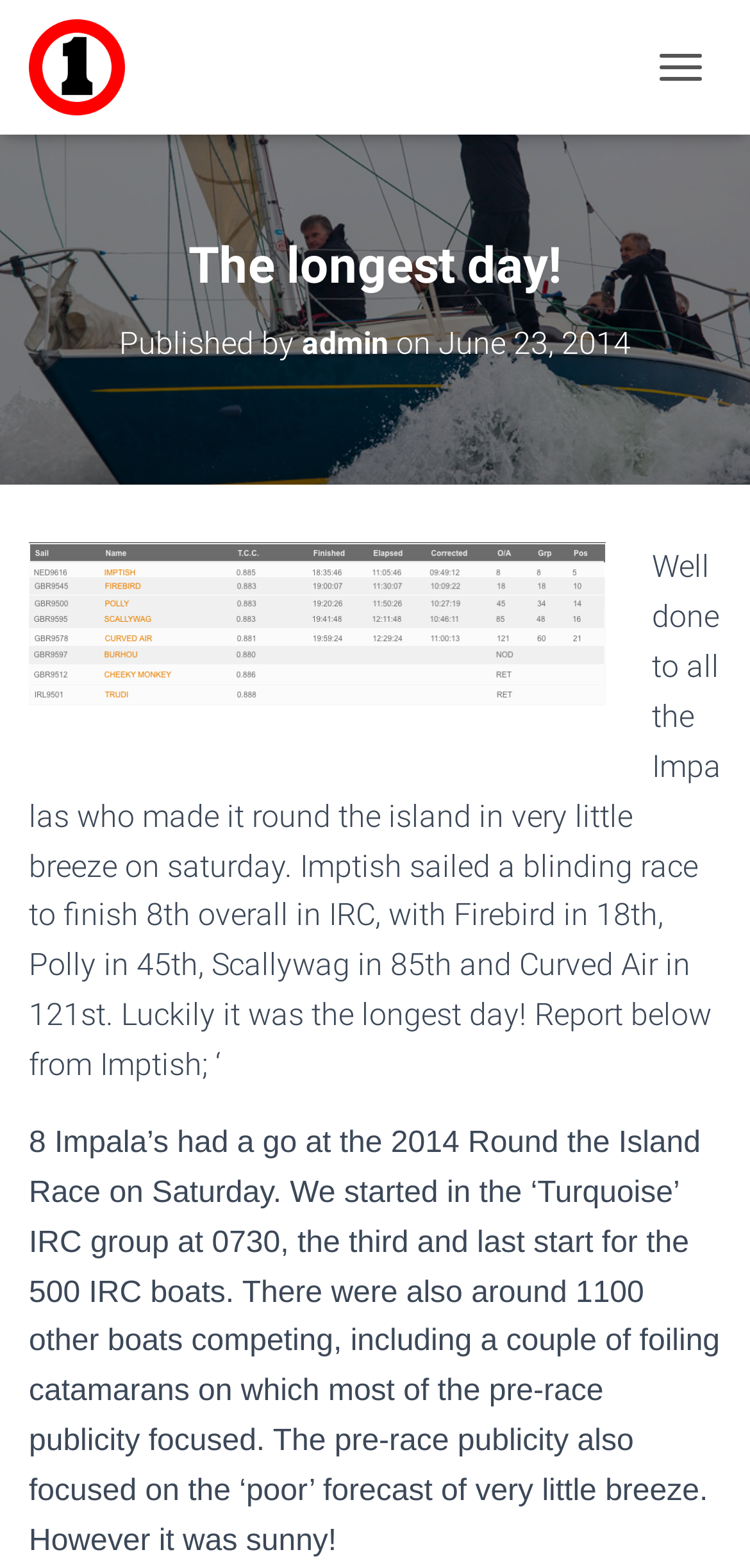How many Impalas participated in the race?
Please give a detailed and elaborate explanation in response to the question.

I found the answer by reading the text in the StaticText element with the description '8 Impala’s had a go at the 2014 Round the Island Race on Saturday...'. The text explicitly mentions the number of Impalas that participated in the race.